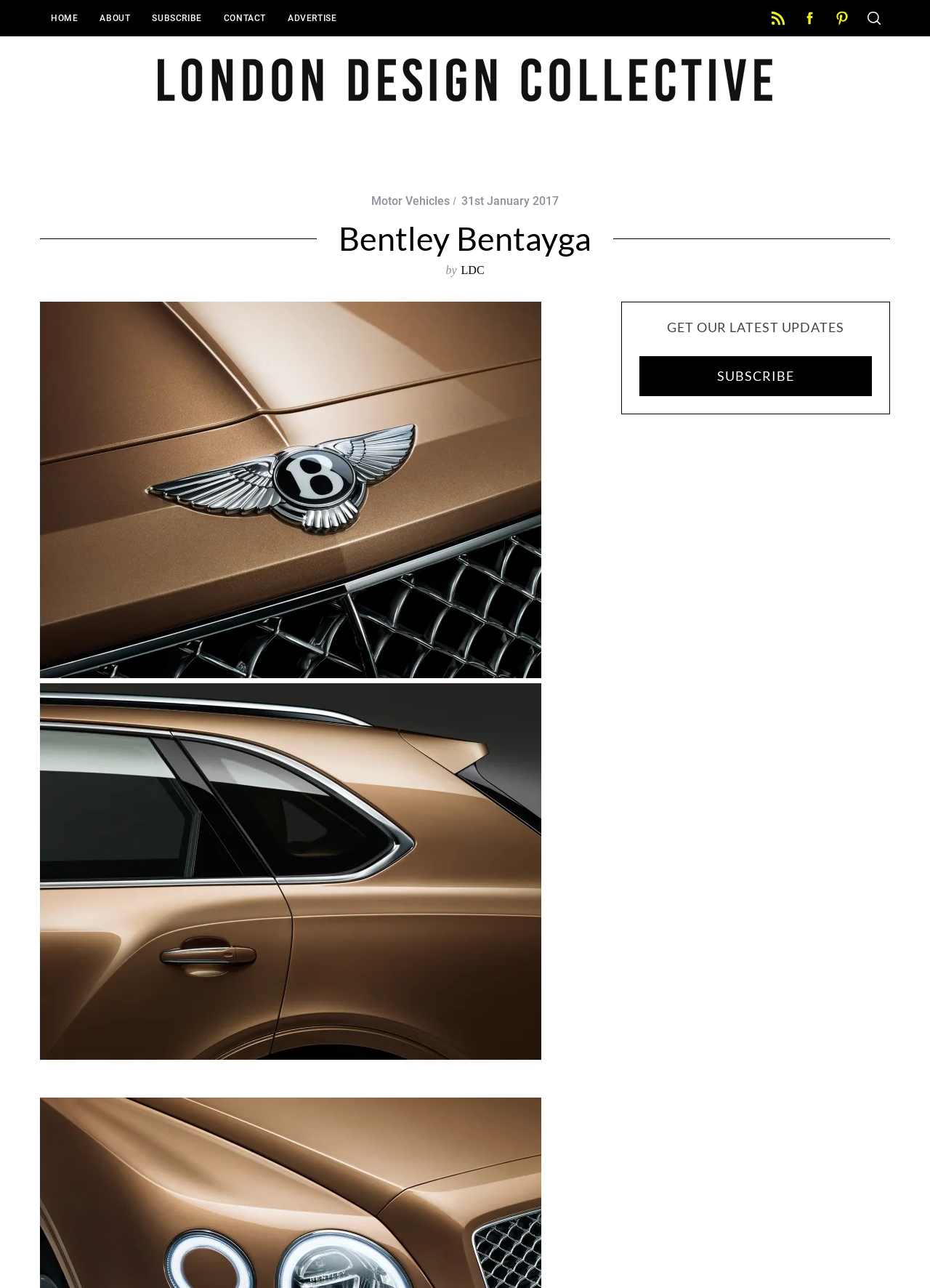Can you find the bounding box coordinates of the area I should click to execute the following instruction: "Read Latest News"?

None